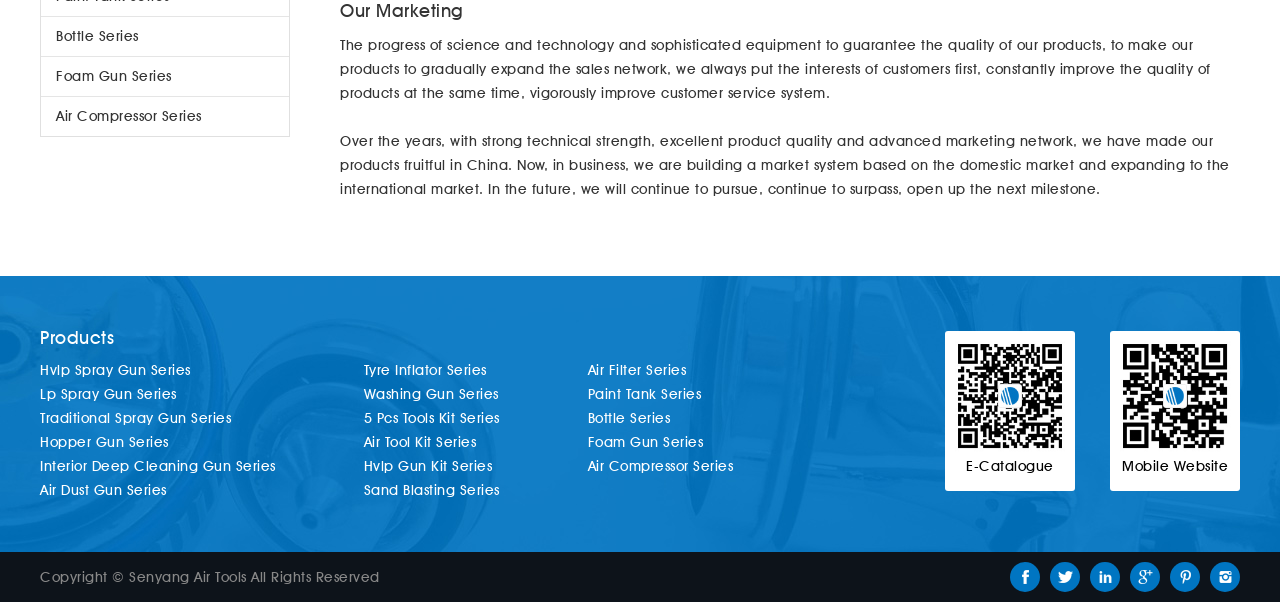From the image, can you give a detailed response to the question below:
What is the company's goal?

The company's goal is to expand its sales network, as mentioned in the StaticText element with ID 148, which states 'to make our products to gradually expand the sales network'.